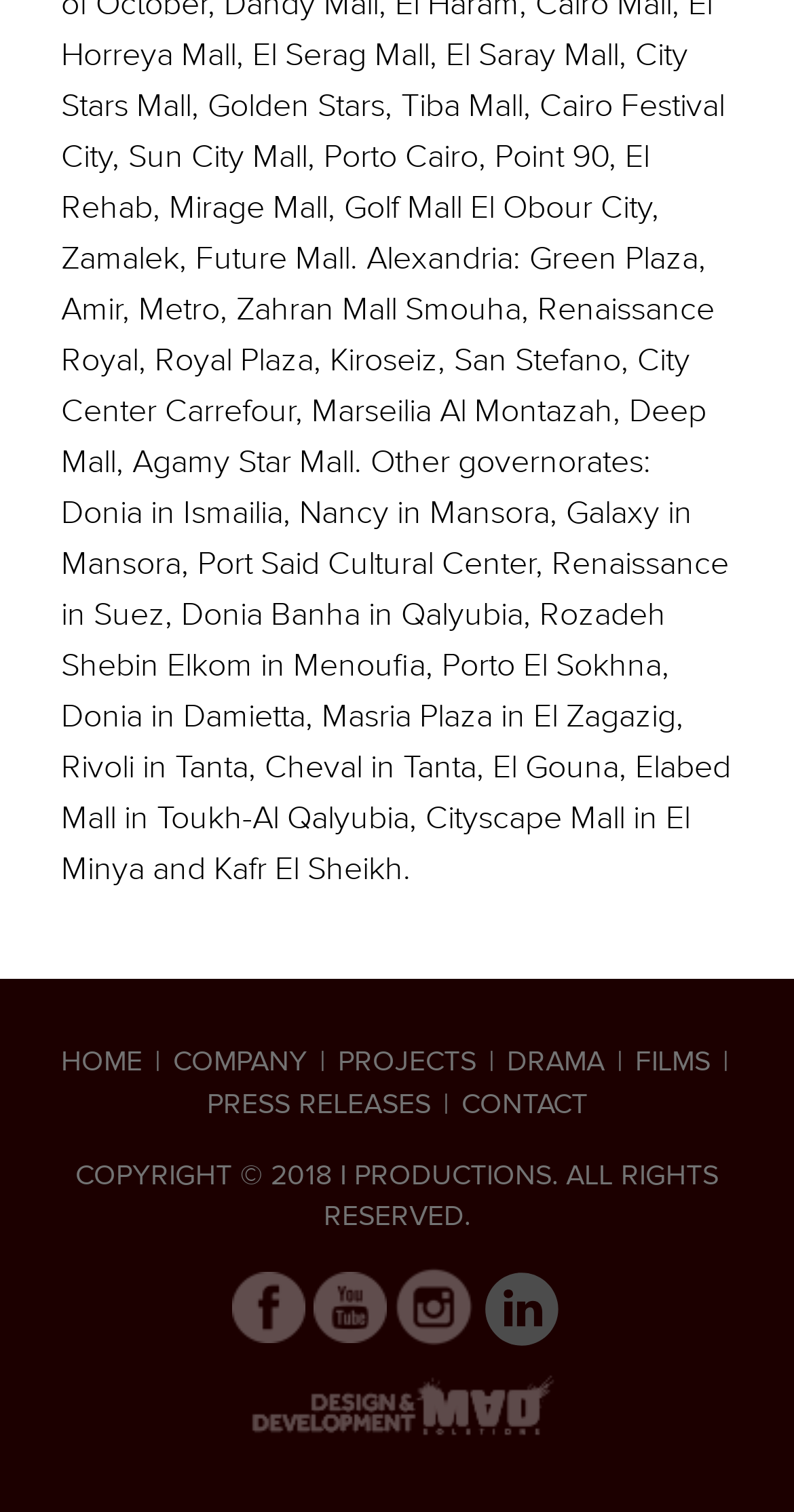Provide your answer in one word or a succinct phrase for the question: 
How many main menu items are there?

5